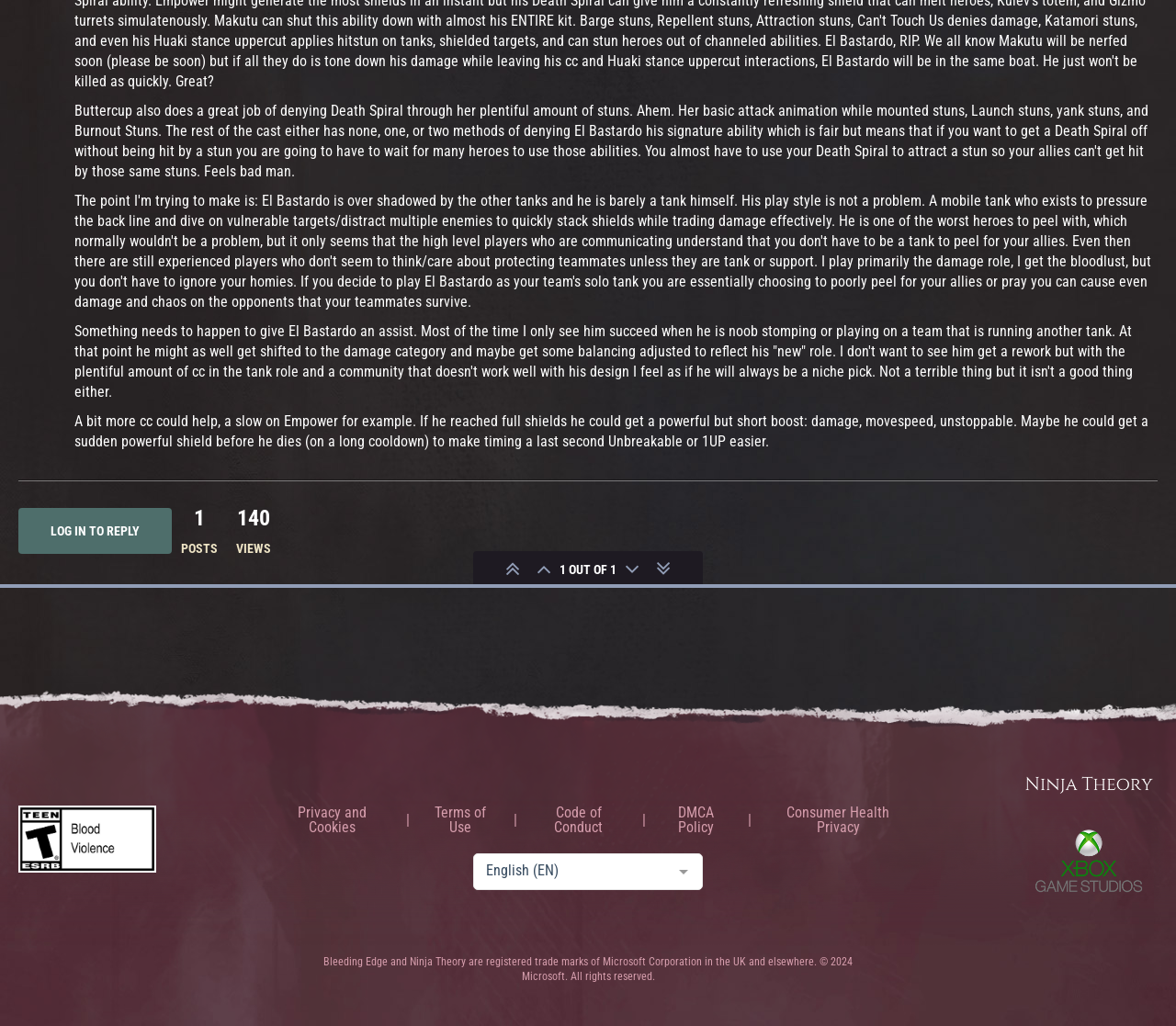Extract the bounding box coordinates of the UI element described by: "Log in to reply". The coordinates should include four float numbers ranging from 0 to 1, e.g., [left, top, right, bottom].

[0.016, 0.495, 0.146, 0.539]